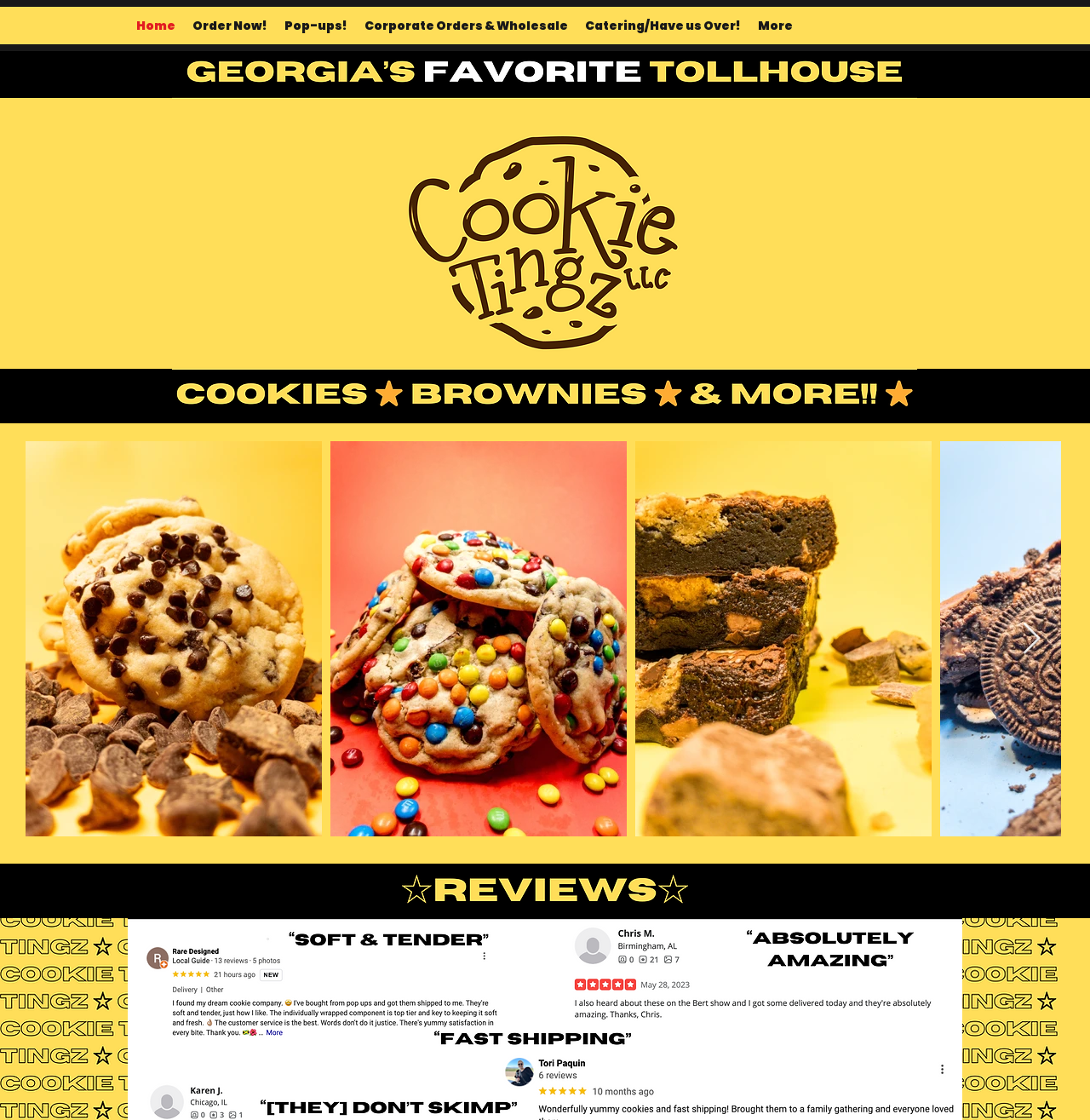What is the purpose of the 'Next Item' button?
Based on the content of the image, thoroughly explain and answer the question.

The 'Next Item' button is located at the bottom of the page, and its position suggests that it is used to navigate to the next product in a sequence. This is likely a way for users to browse through the products featured on the homepage.